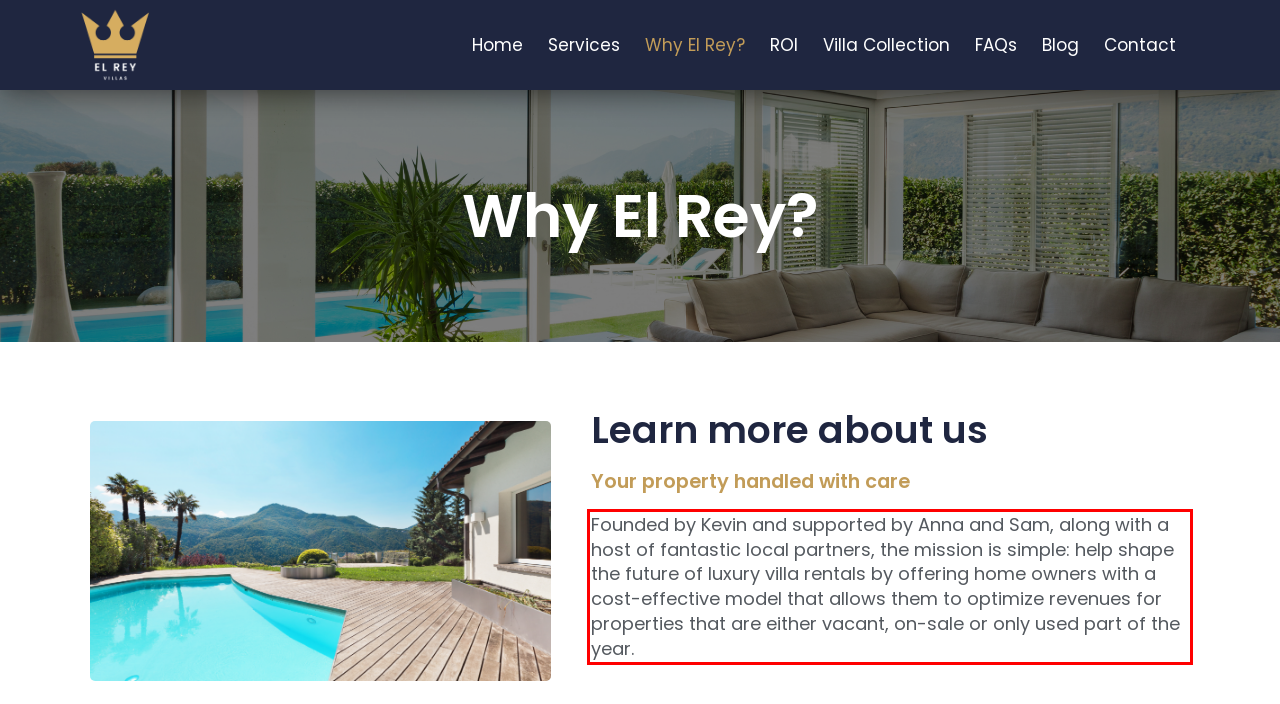You are provided with a screenshot of a webpage containing a red bounding box. Please extract the text enclosed by this red bounding box.

Founded by Kevin and supported by Anna and Sam, along with a host of fantastic local partners, the mission is simple: help shape the future of luxury villa rentals by offering home owners with a cost-effective model that allows them to optimize revenues for properties that are either vacant, on-sale or only used part of the year.